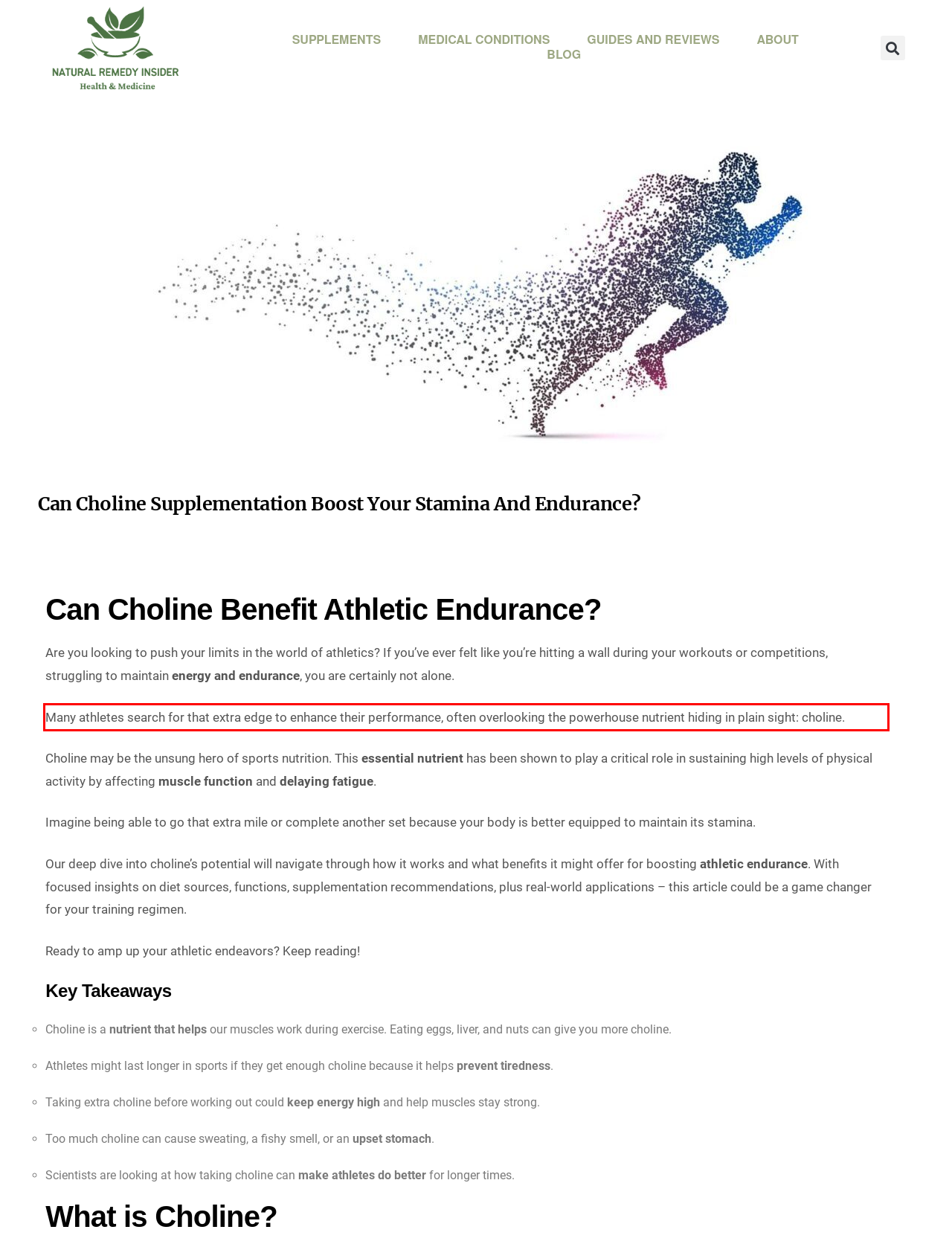You have a screenshot of a webpage with a UI element highlighted by a red bounding box. Use OCR to obtain the text within this highlighted area.

Many athletes search for that extra edge to enhance their performance, often overlooking the powerhouse nutrient hiding in plain sight: choline.